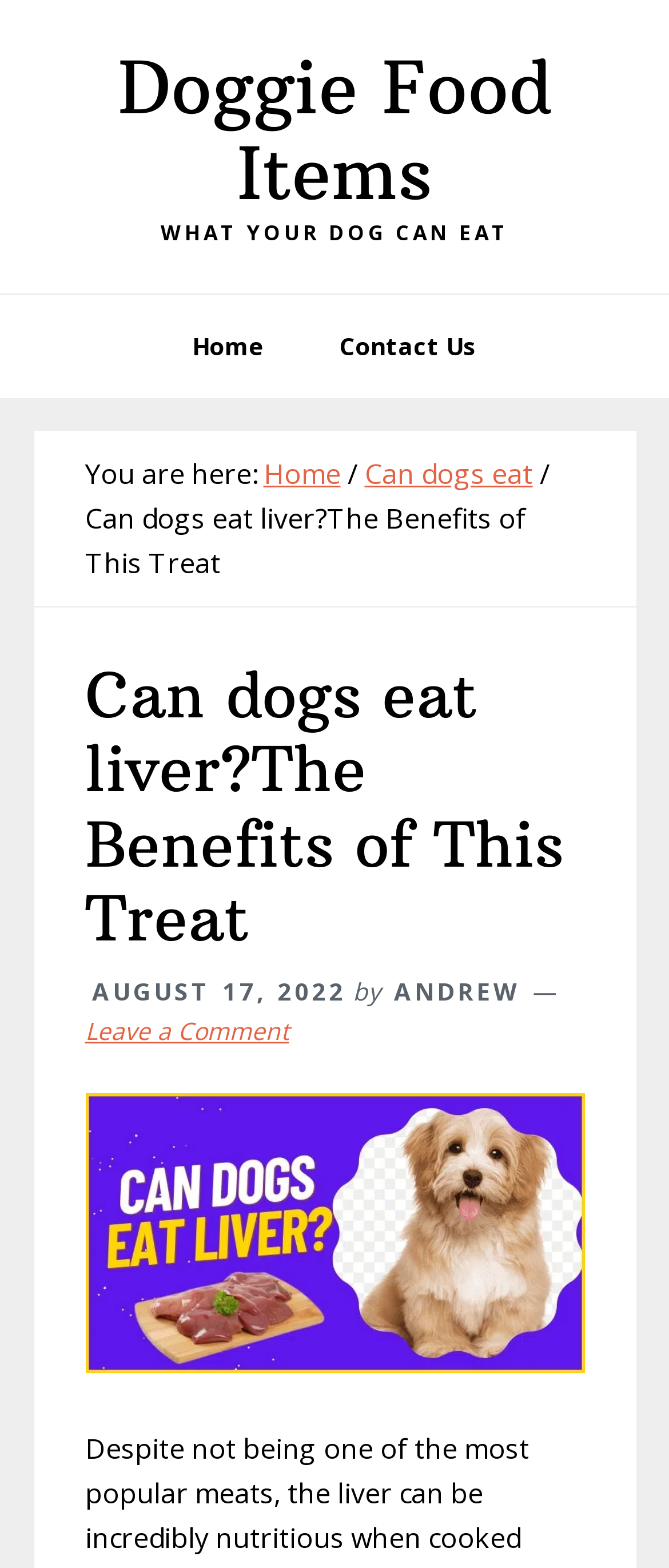Determine the bounding box coordinates of the clickable region to carry out the instruction: "Check accessibility".

None